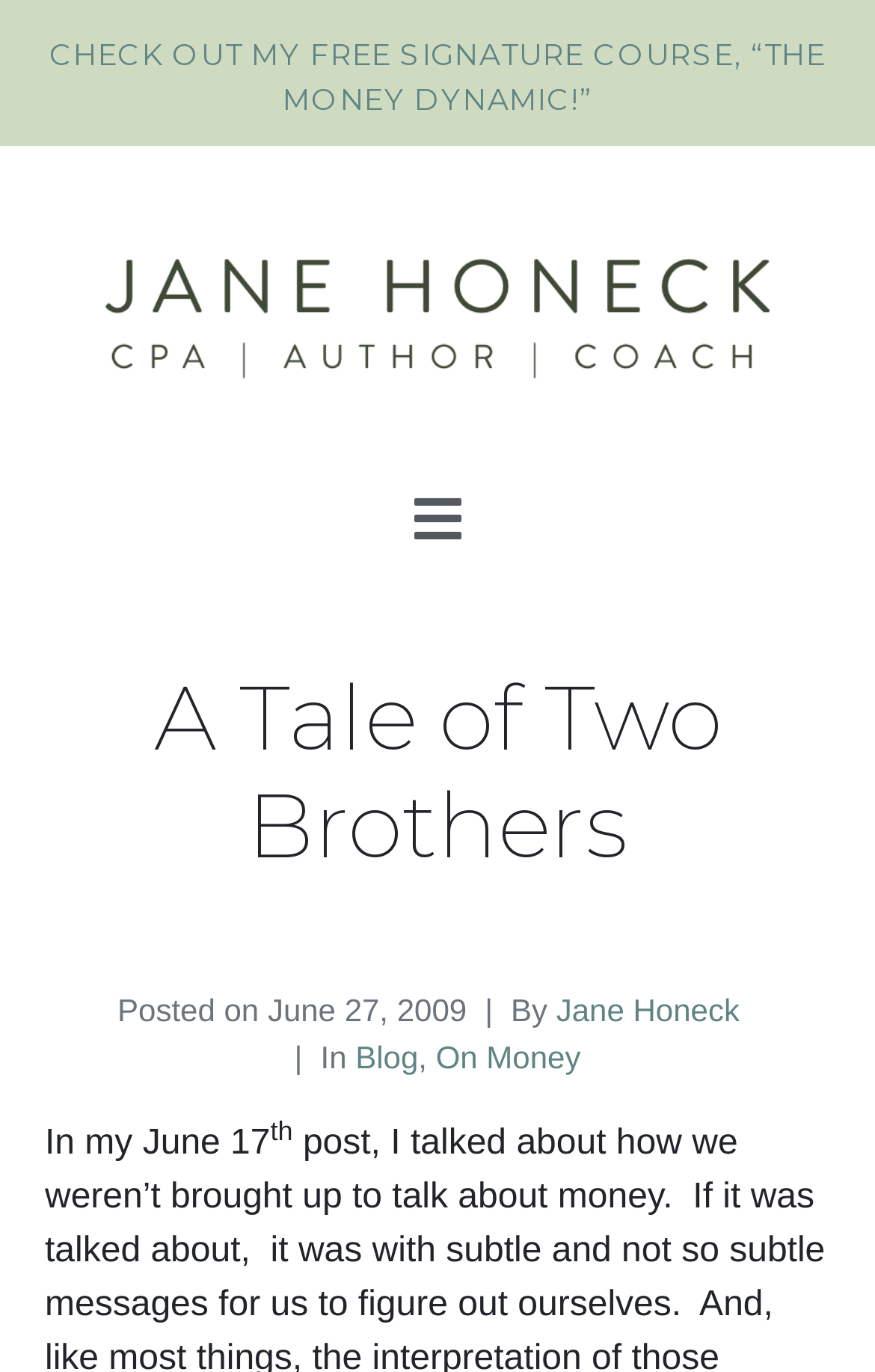Identify and provide the main heading of the webpage.

A Tale of Two Brothers